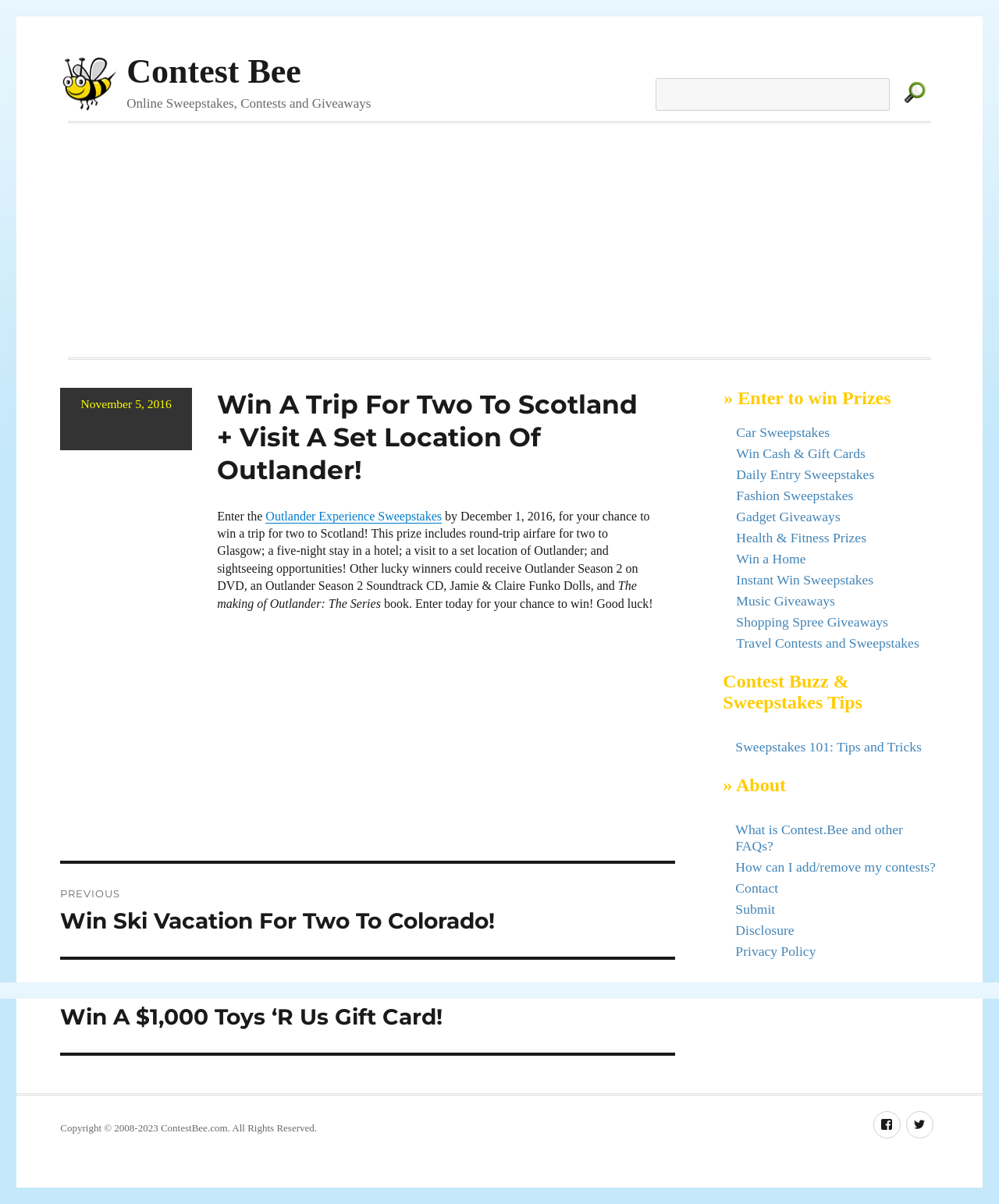Give an extensive and precise description of the webpage.

This webpage is a contest and sweepstakes platform, specifically featuring a promotion for the "Outlander Experience Sweepstakes". At the top of the page, there is a header section with a link to "Contest Bee" and a static text stating "Online Sweepstakes, Contests and Giveaways". Below this, there is a search bar and a button to "Find Free Sweepstakes".

The main content area is divided into two sections. On the left, there is an article section that describes the Outlander Experience Sweepstakes, including the prize details and a call to action to enter the contest. The article is accompanied by two advertisements, one above and one below the content.

On the right side of the page, there is a complementary section that lists various categories of sweepstakes and contests, including car sweepstakes, cash and gift cards, daily entry sweepstakes, and more. Each category is represented by a link.

Below the main content area, there is a footer section that contains links to various pages, including "Contest Buzz & Sweepstakes Tips", "About", and "Disclosure". There is also a copyright notice and a link to the website's social media profiles.

Throughout the page, there are several links to other sweepstakes and contests, as well as advertisements. The overall layout is organized, with clear headings and concise text.